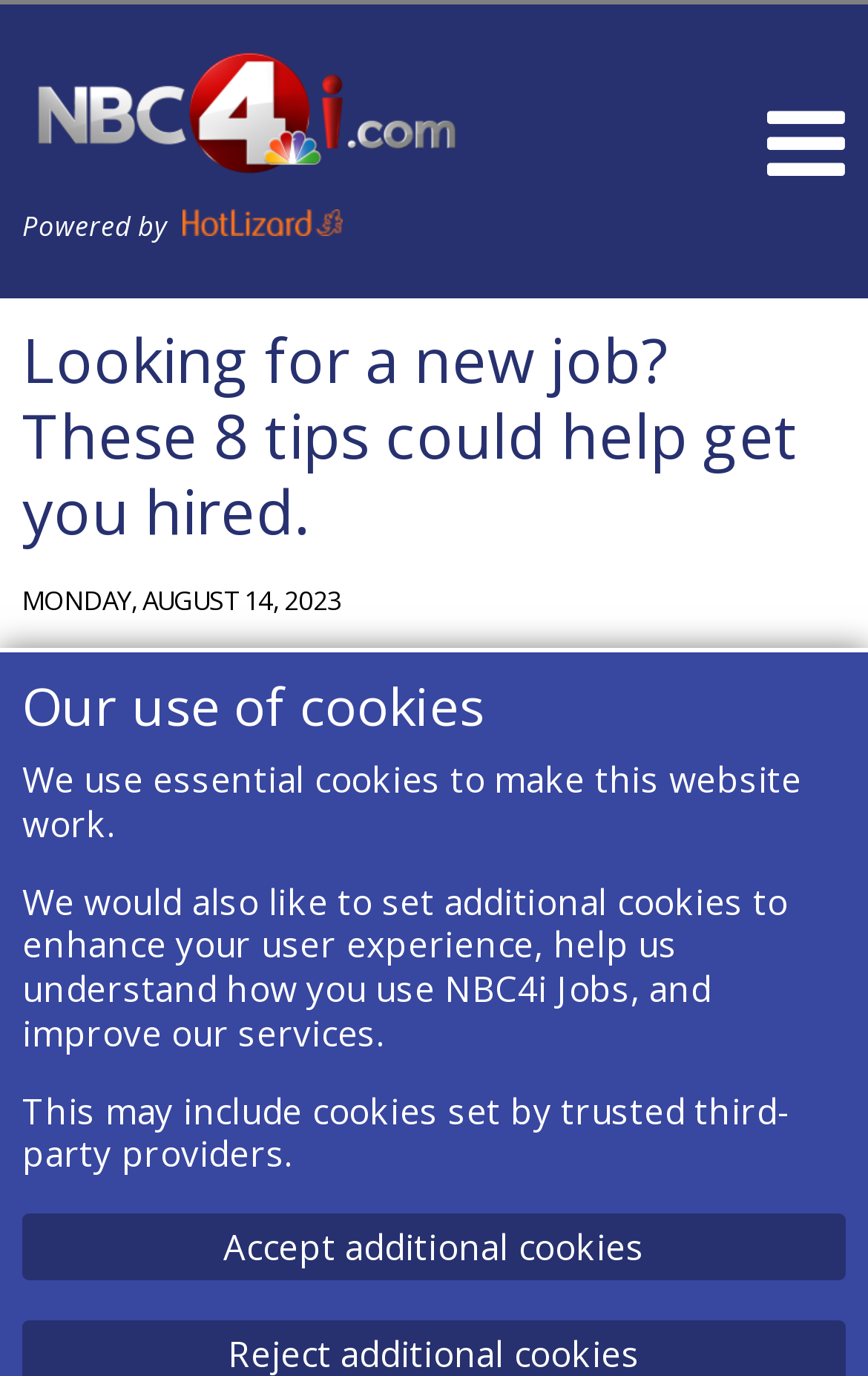Based on the provided description, "value="Accept additional cookies"", find the bounding box of the corresponding UI element in the screenshot.

[0.026, 0.883, 0.974, 0.931]